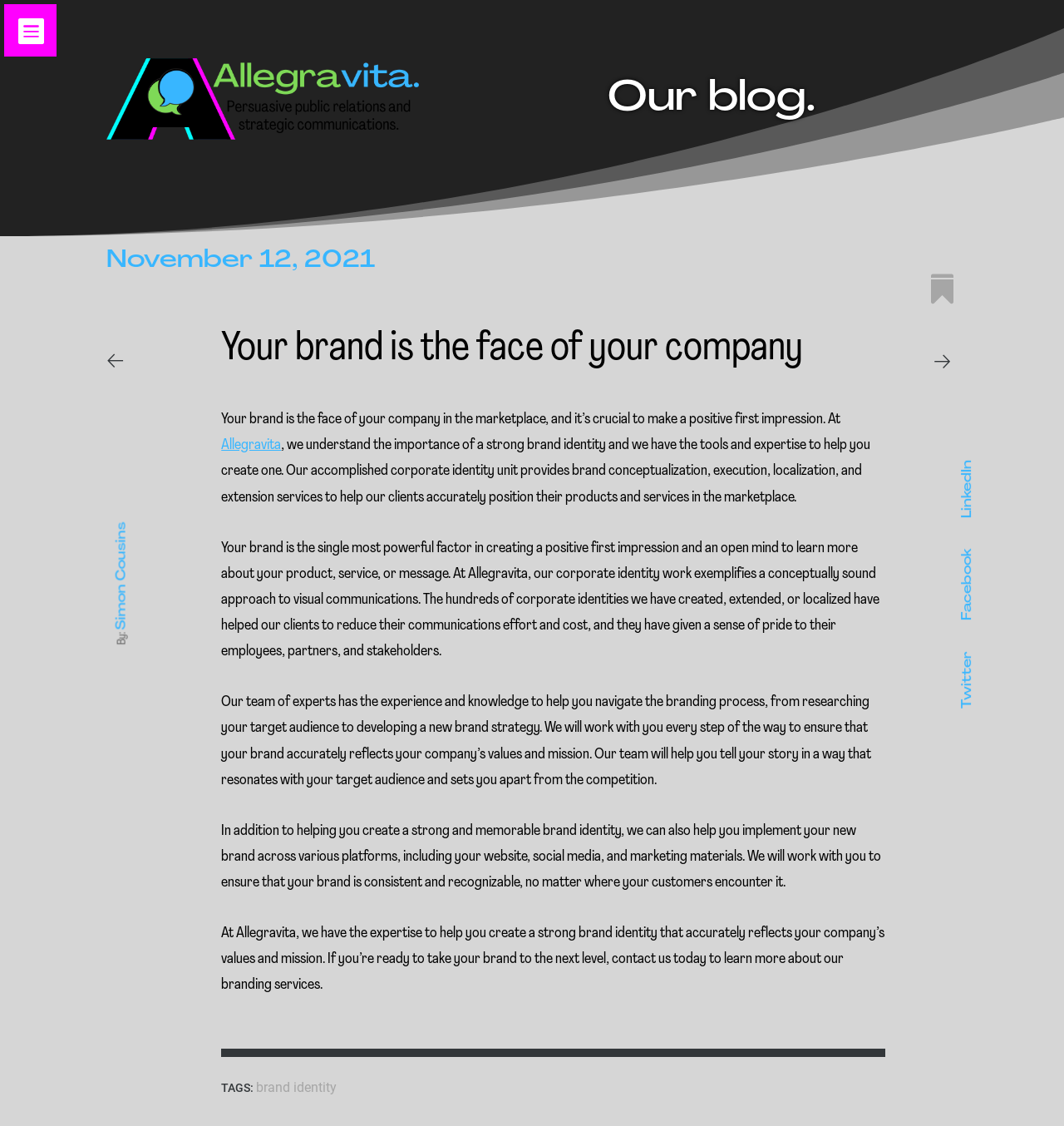Who is the author of the latest article?
Based on the screenshot, answer the question with a single word or phrase.

Simon Cousins